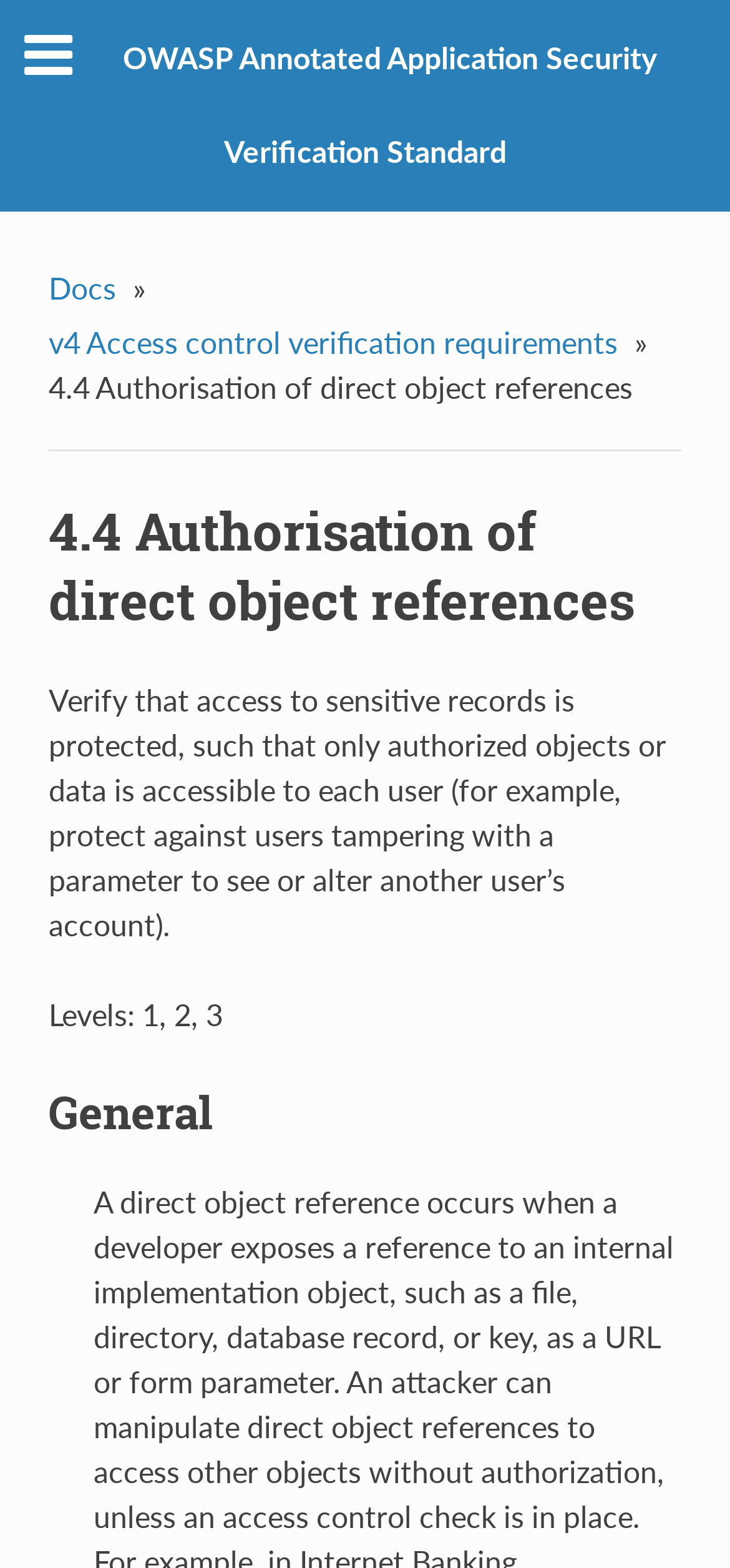Review the image closely and give a comprehensive answer to the question: What is the purpose of the separator element?

The separator element is a horizontal line that separates the breadcrumbs navigation from the main content of the webpage. Its purpose is to visually distinguish between different sections of the webpage.